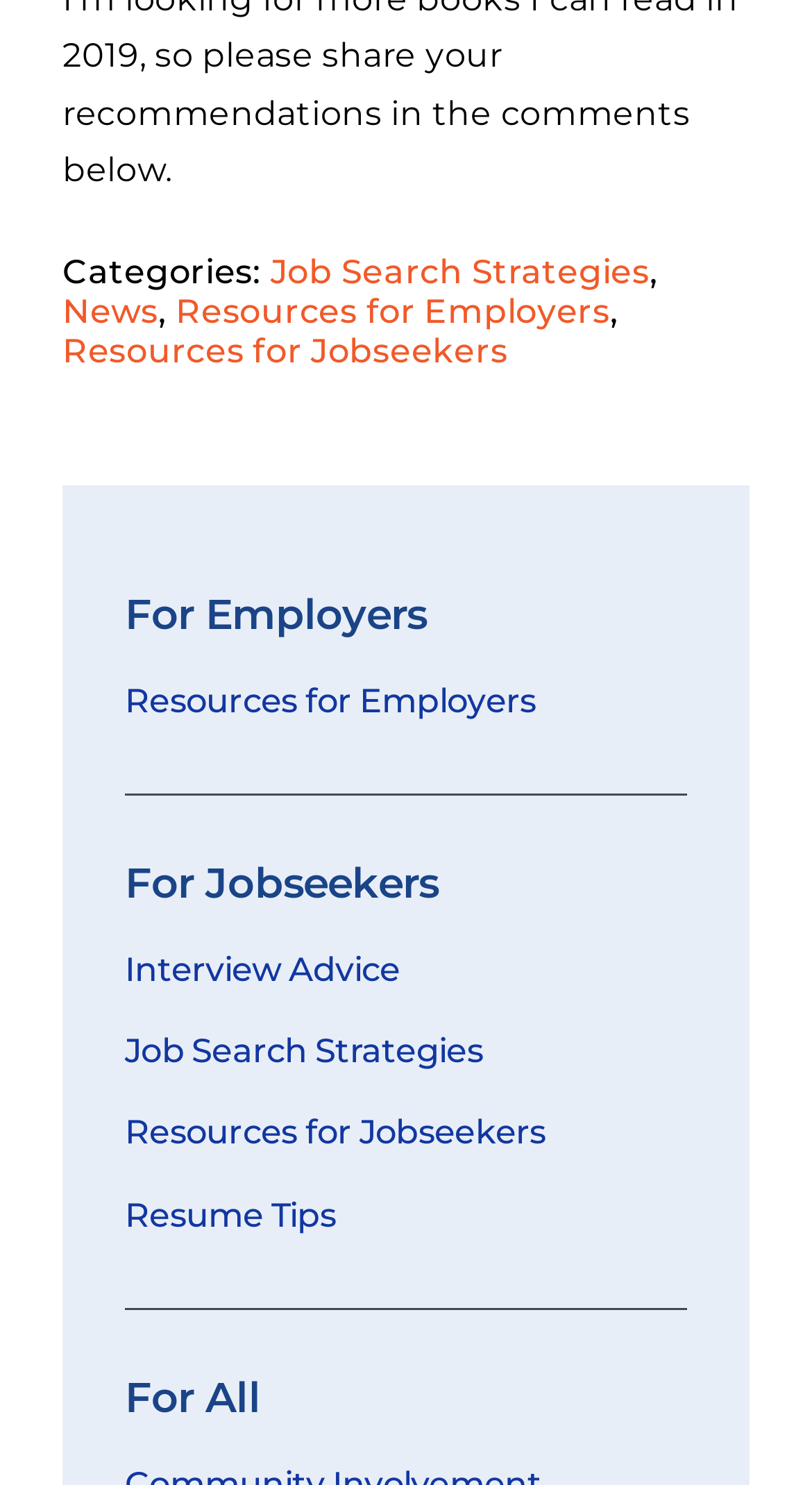Determine the bounding box for the described HTML element: "Resume Tips". Ensure the coordinates are four float numbers between 0 and 1 in the format [left, top, right, bottom].

[0.154, 0.805, 0.414, 0.831]